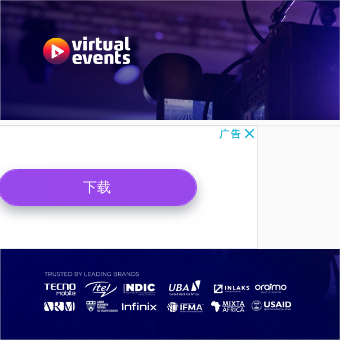Offer a detailed explanation of the image.

The image showcases a design for "virtual events," prominently featuring the brand name against a backdrop that suggests a high-tech atmosphere, likely related to digital gatherings or online activities. The top section of the image highlights the brand with the logo displayed in a modern font, suggesting a forward-thinking approach to virtual events. Below the logo is a large, inviting button in a vivid purple labeled "下载," which translates to "Download," indicating a call to action for users to engage further with the service. In the lower section, a range of logos from trusted brands, including TECNO, Indib, and UBA, reinforces the legitimacy and reliability of the virtual events platform, suggesting partnerships with well-known companies in the technology and finance sectors. The overall impression is one of innovation and accessibility in the realm of virtual event hosting, appealing directly to users seeking seamless online experiences.